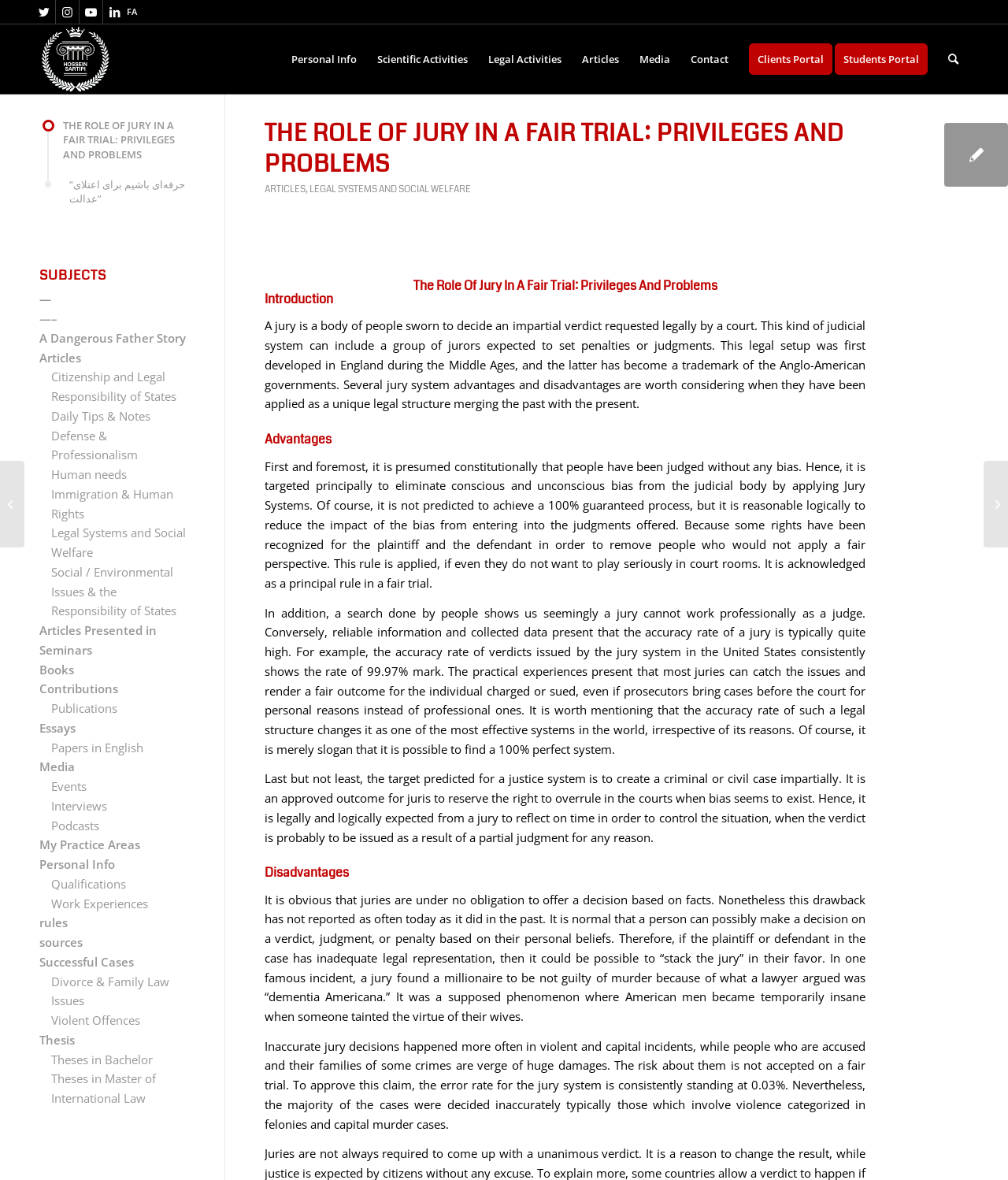Please identify the bounding box coordinates of the element's region that should be clicked to execute the following instruction: "Click on the link to Twitter". The bounding box coordinates must be four float numbers between 0 and 1, i.e., [left, top, right, bottom].

[0.032, 0.0, 0.055, 0.02]